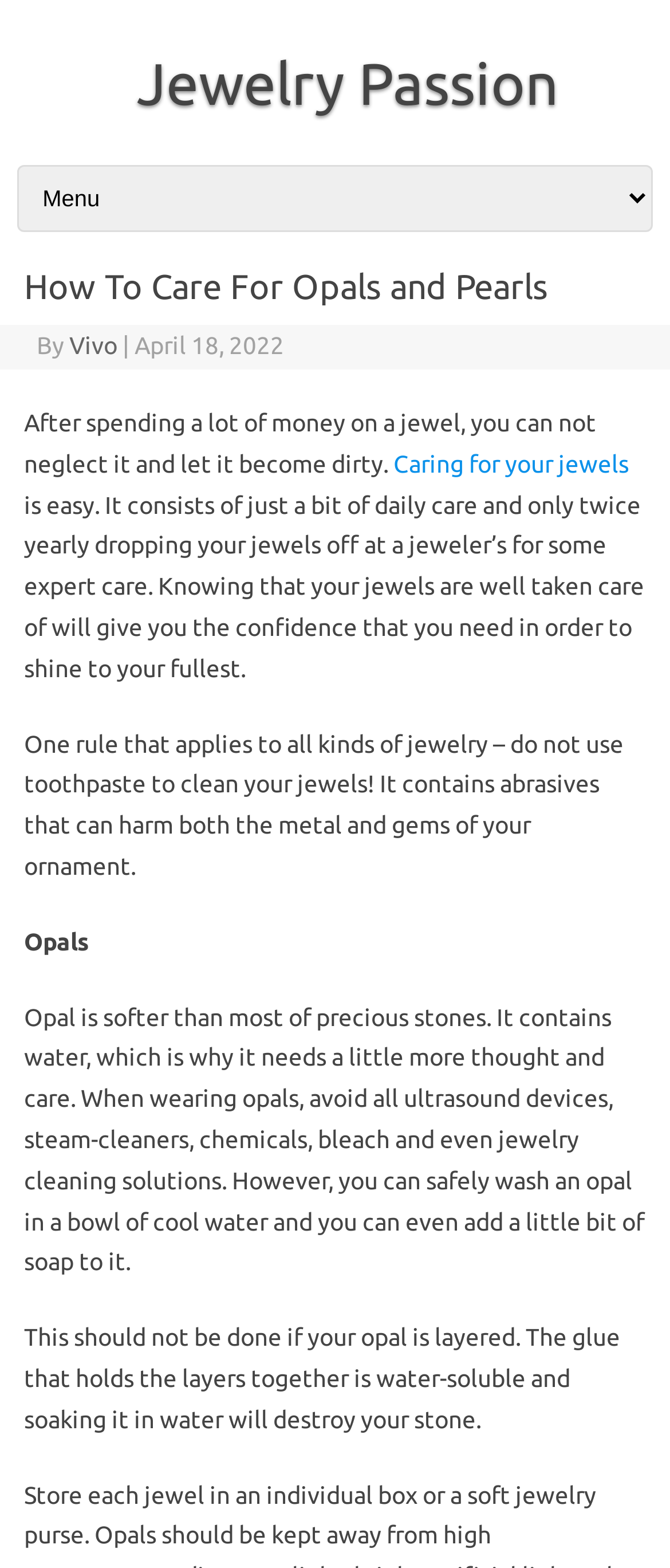Please extract the primary headline from the webpage.

How To Care For Opals and Pearls